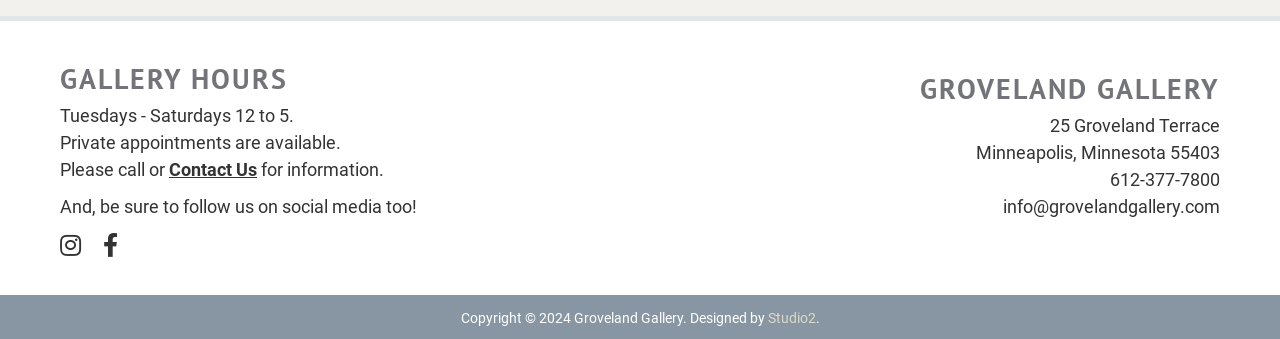Respond with a single word or short phrase to the following question: 
What is the address of the gallery?

25 Groveland Terrace Minneapolis, Minnesota 55403